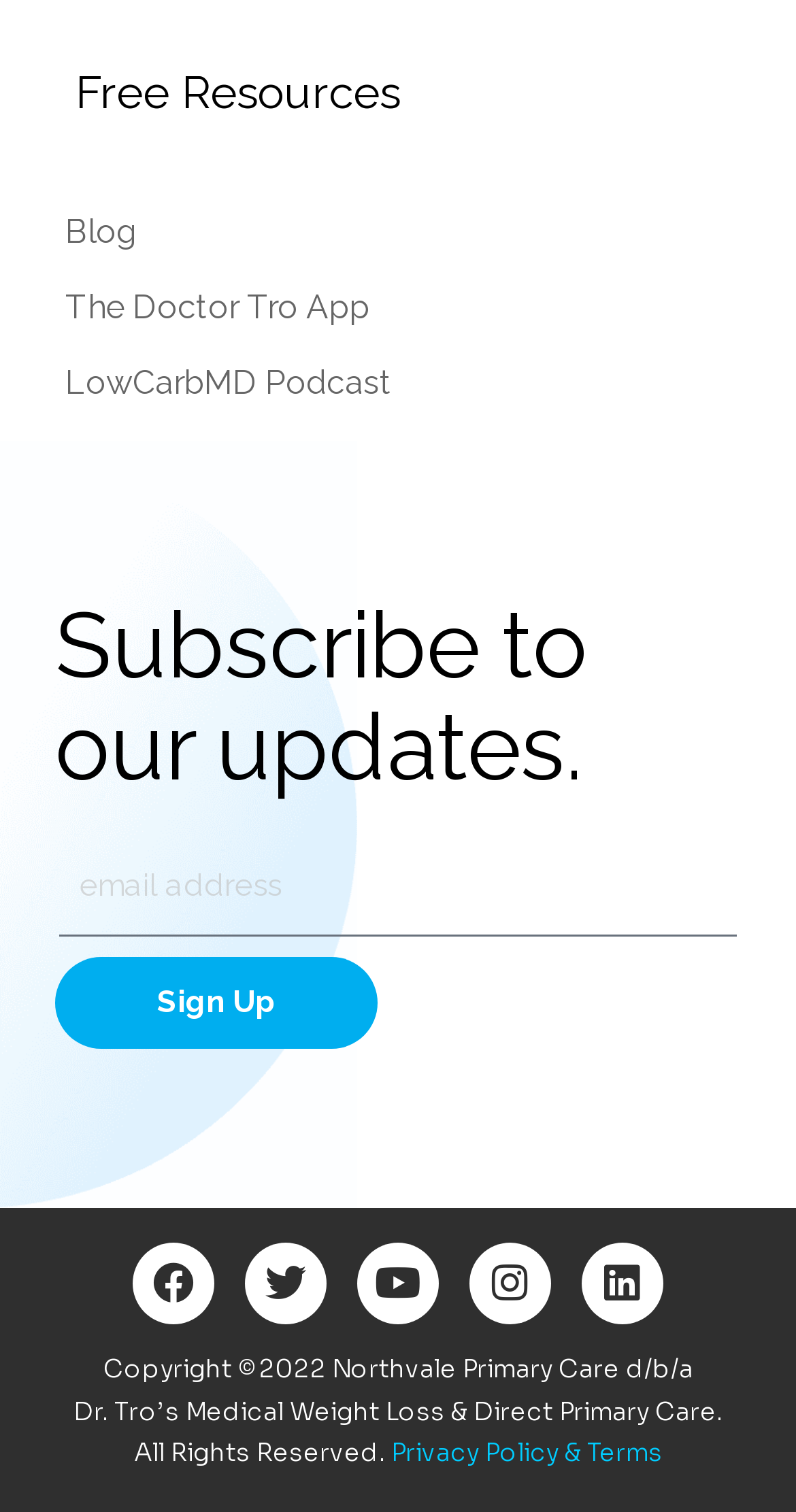Bounding box coordinates are specified in the format (top-left x, top-left y, bottom-right x, bottom-right y). All values are floating point numbers bounded between 0 and 1. Please provide the bounding box coordinate of the region this sentence describes: Youtube

[0.449, 0.822, 0.551, 0.876]